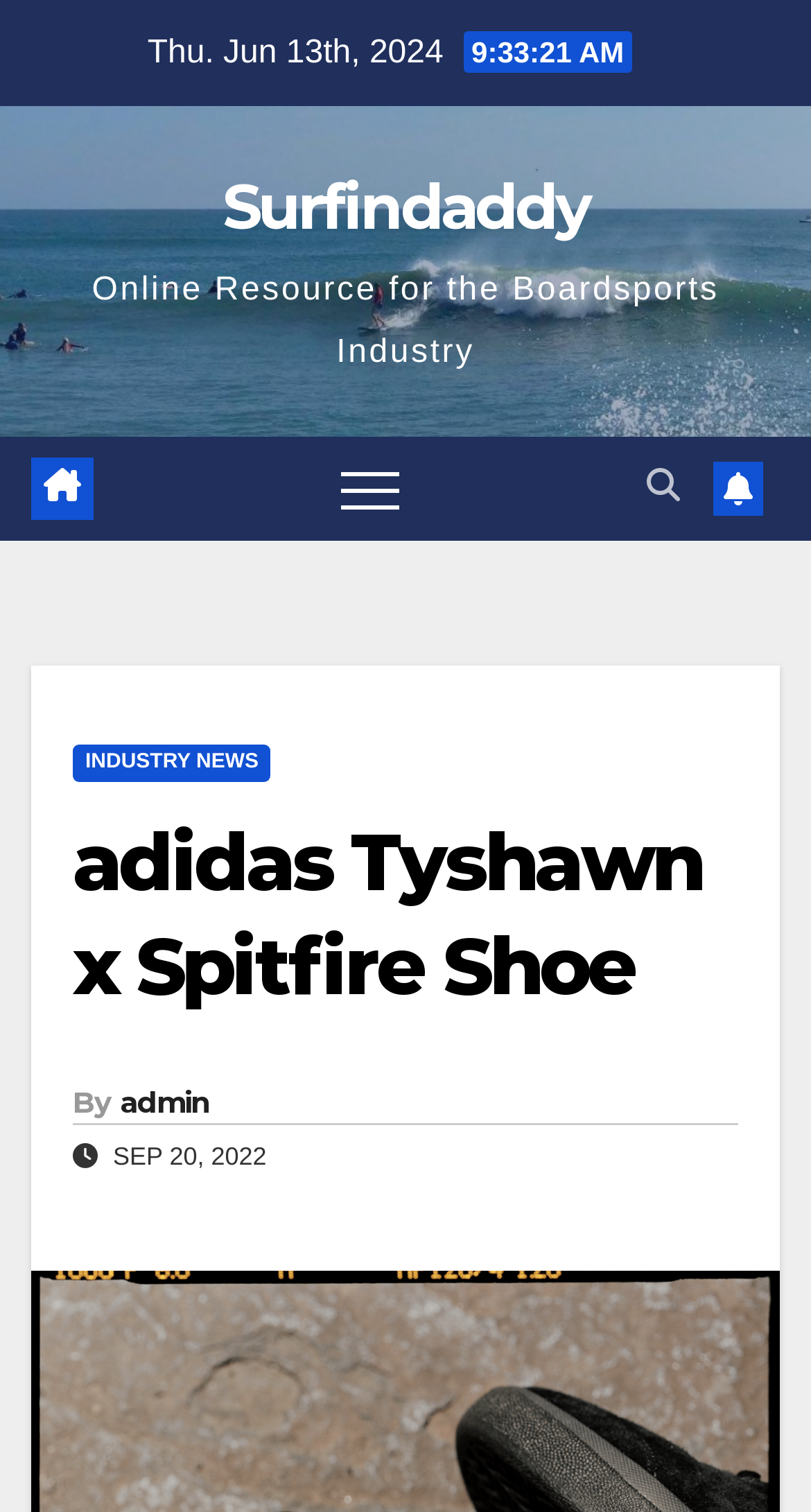Using the information shown in the image, answer the question with as much detail as possible: What type of shoe is being discussed?

I found the type of shoe being discussed by looking at the heading element that says 'adidas Tyshawn x Spitfire Shoe' which is located at the top of the page.